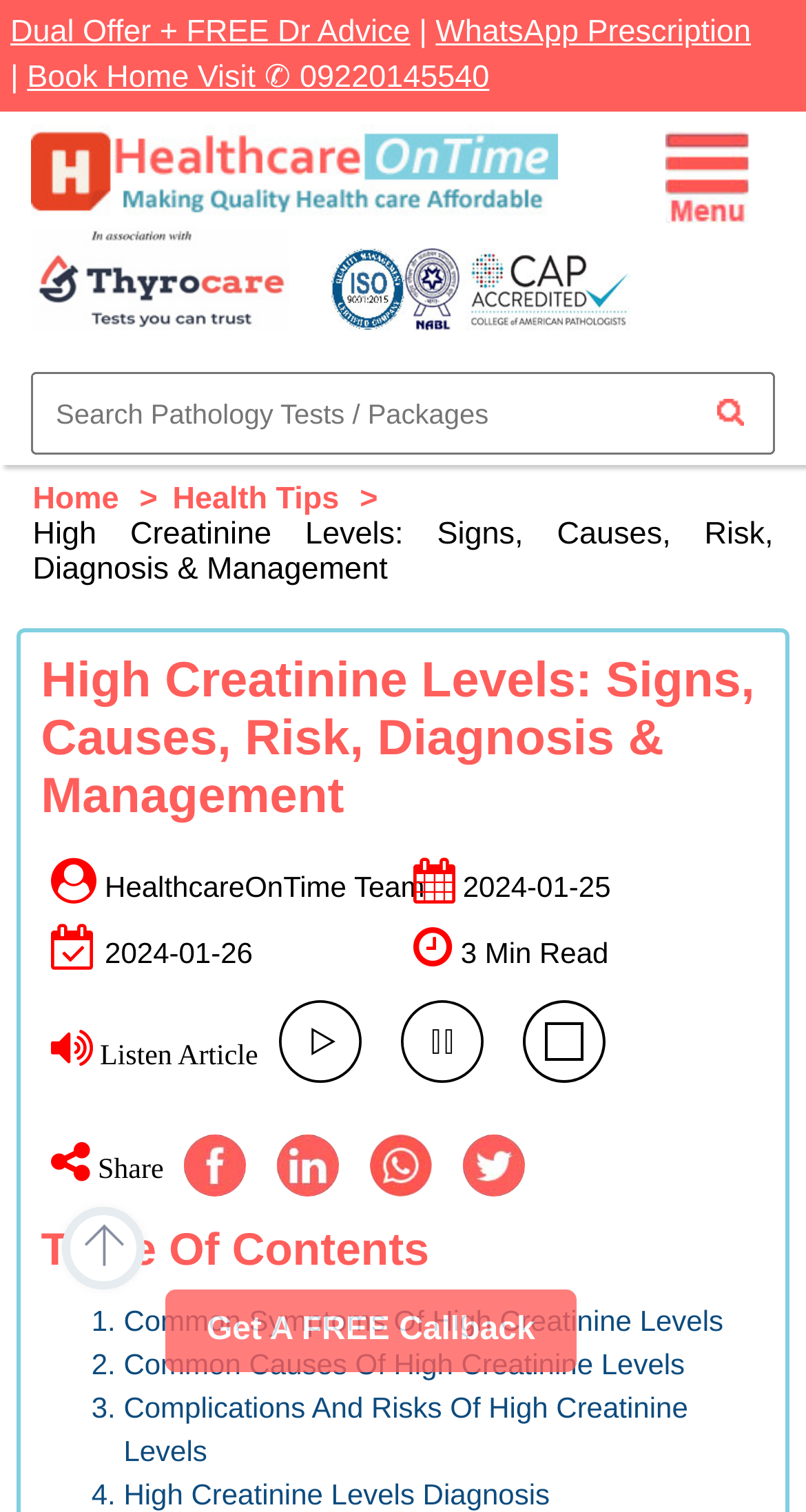Please find and provide the title of the webpage.

High Creatinine Levels: Signs, Causes, Risk, Diagnosis & Management